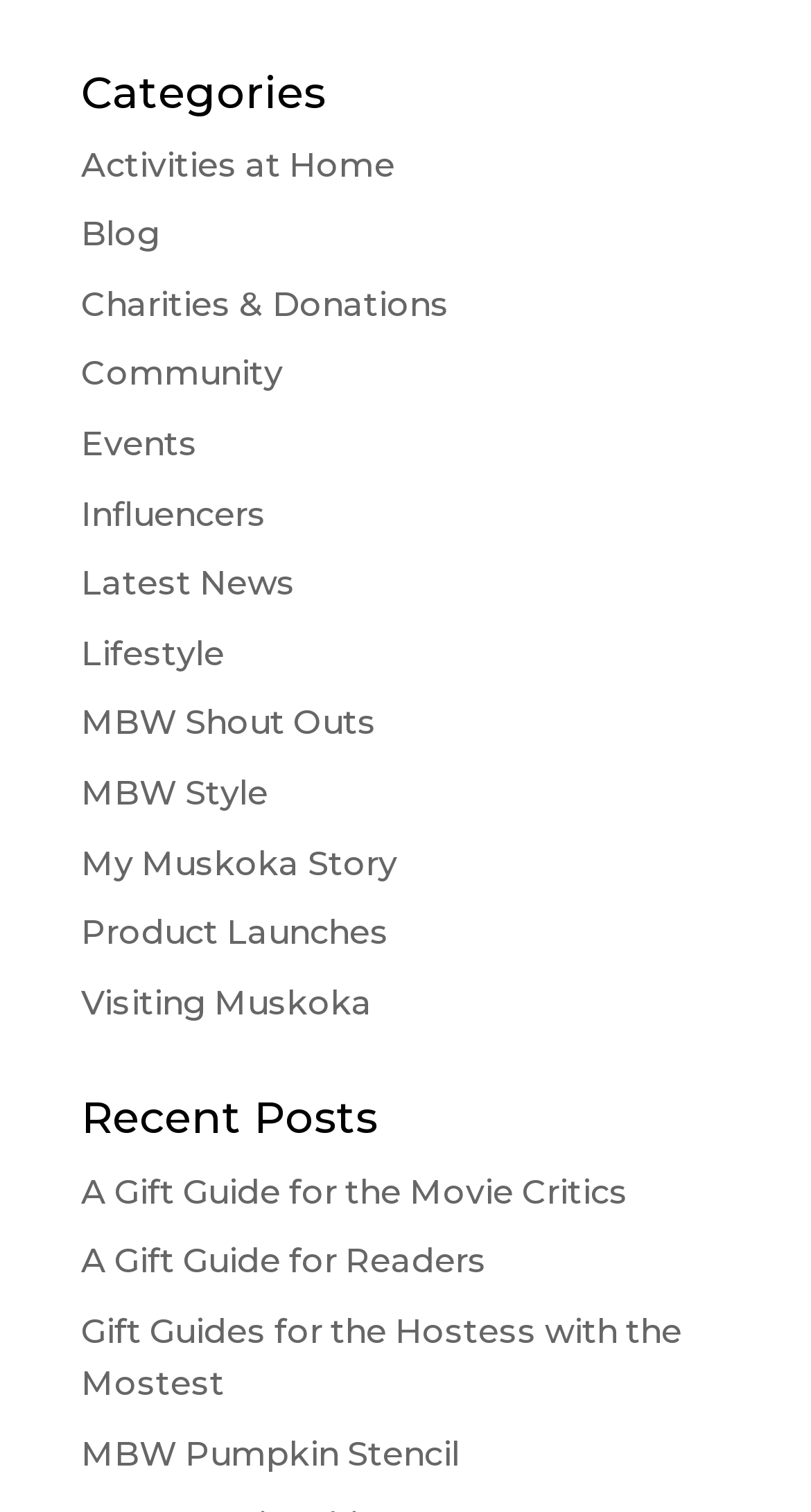Respond to the following question with a brief word or phrase:
What is the last link under the 'Categories' heading?

Visiting Muskoka